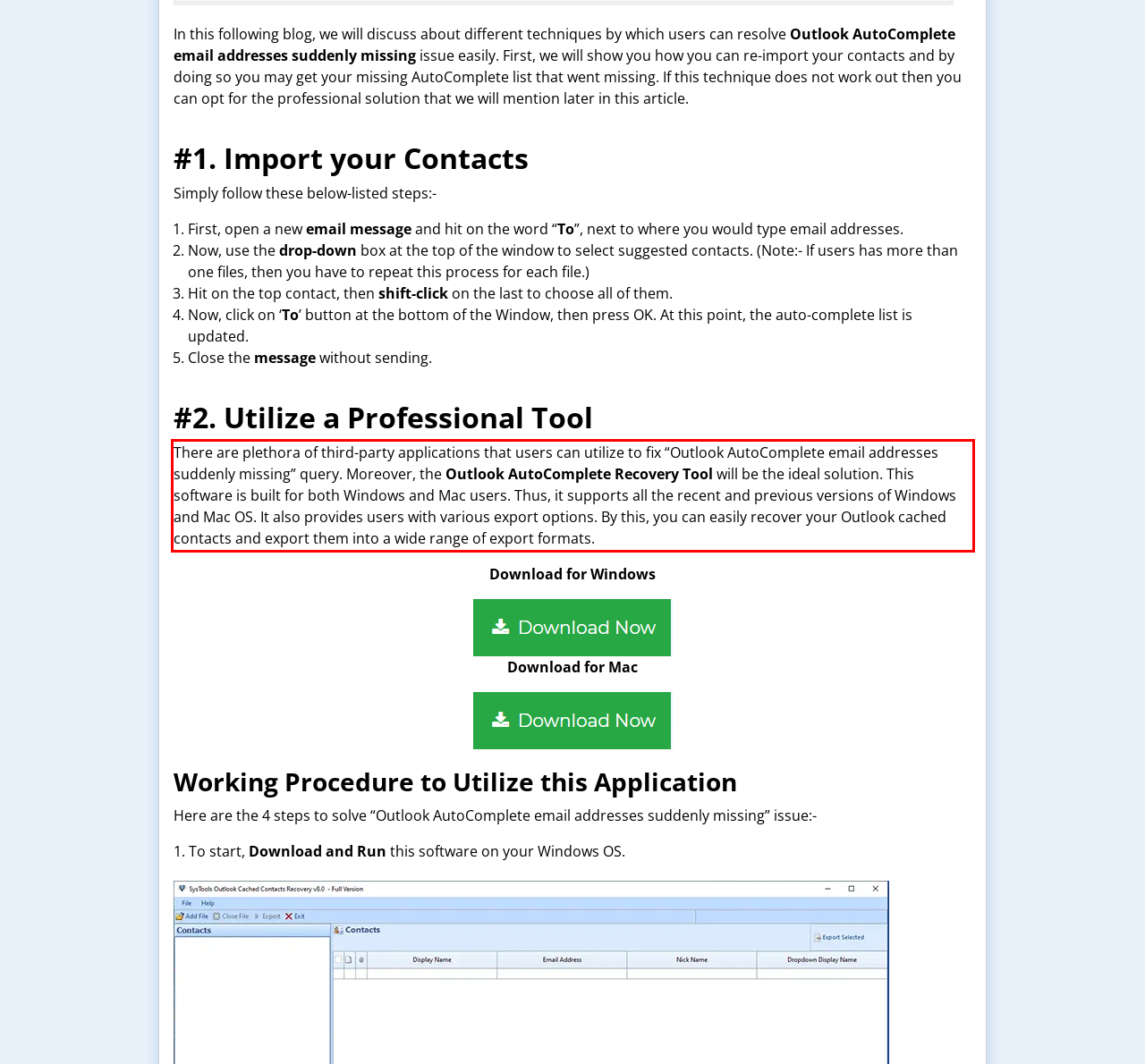You are given a webpage screenshot with a red bounding box around a UI element. Extract and generate the text inside this red bounding box.

There are plethora of third-party applications that users can utilize to fix “Outlook AutoComplete email addresses suddenly missing” query. Moreover, the Outlook AutoComplete Recovery Tool will be the ideal solution. This software is built for both Windows and Mac users. Thus, it supports all the recent and previous versions of Windows and Mac OS. It also provides users with various export options. By this, you can easily recover your Outlook cached contacts and export them into a wide range of export formats.